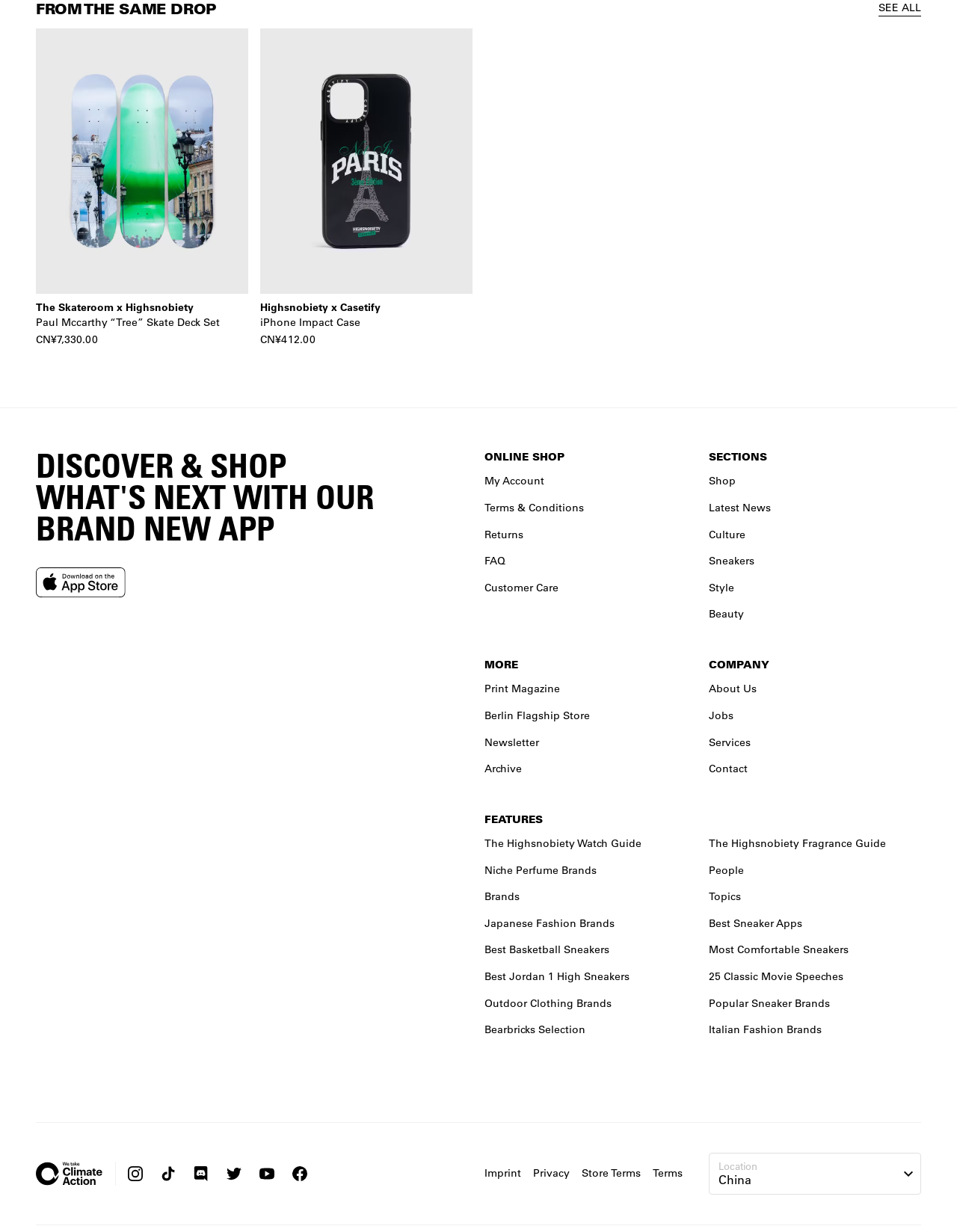Given the content of the image, can you provide a detailed answer to the question?
What is the name of the app being promoted?

I found the name of the app by looking at the text next to the 'Highsnobiety apple app icon', which is 'Highsnobiety'.